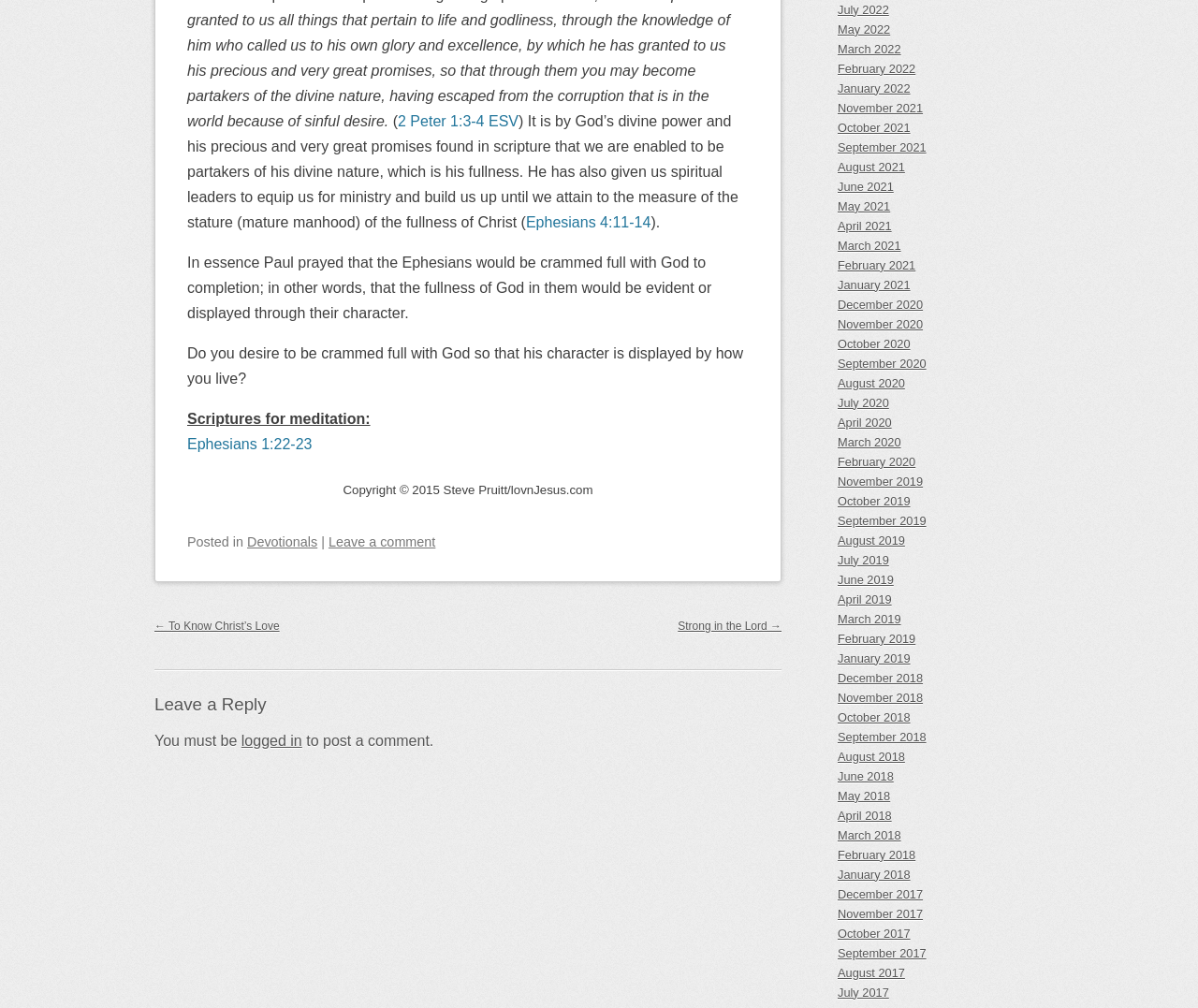Where is the 'Leave a Reply' section located?
Refer to the screenshot and answer in one word or phrase.

At the bottom